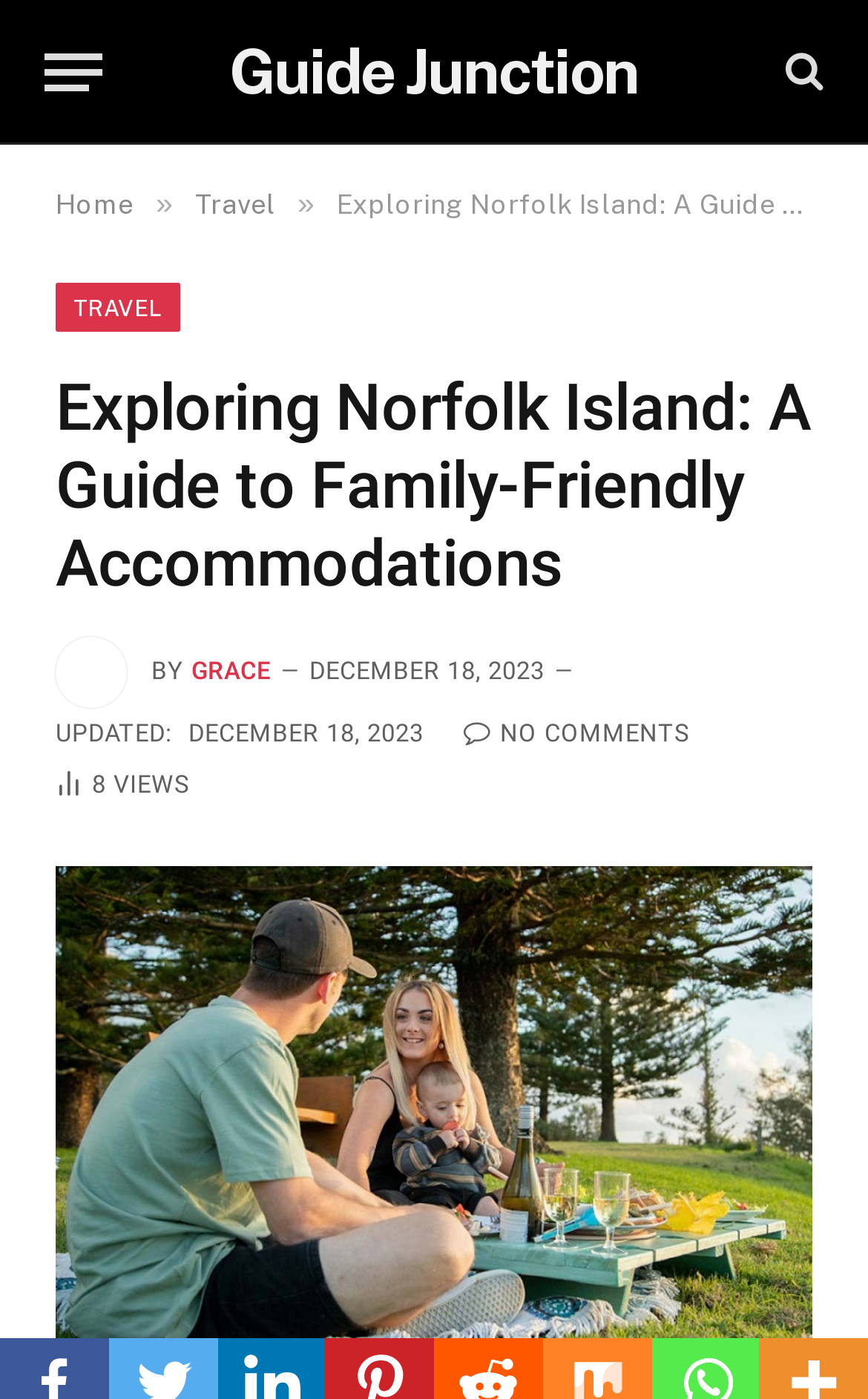Provide a short, one-word or phrase answer to the question below:
How many article views are there?

8